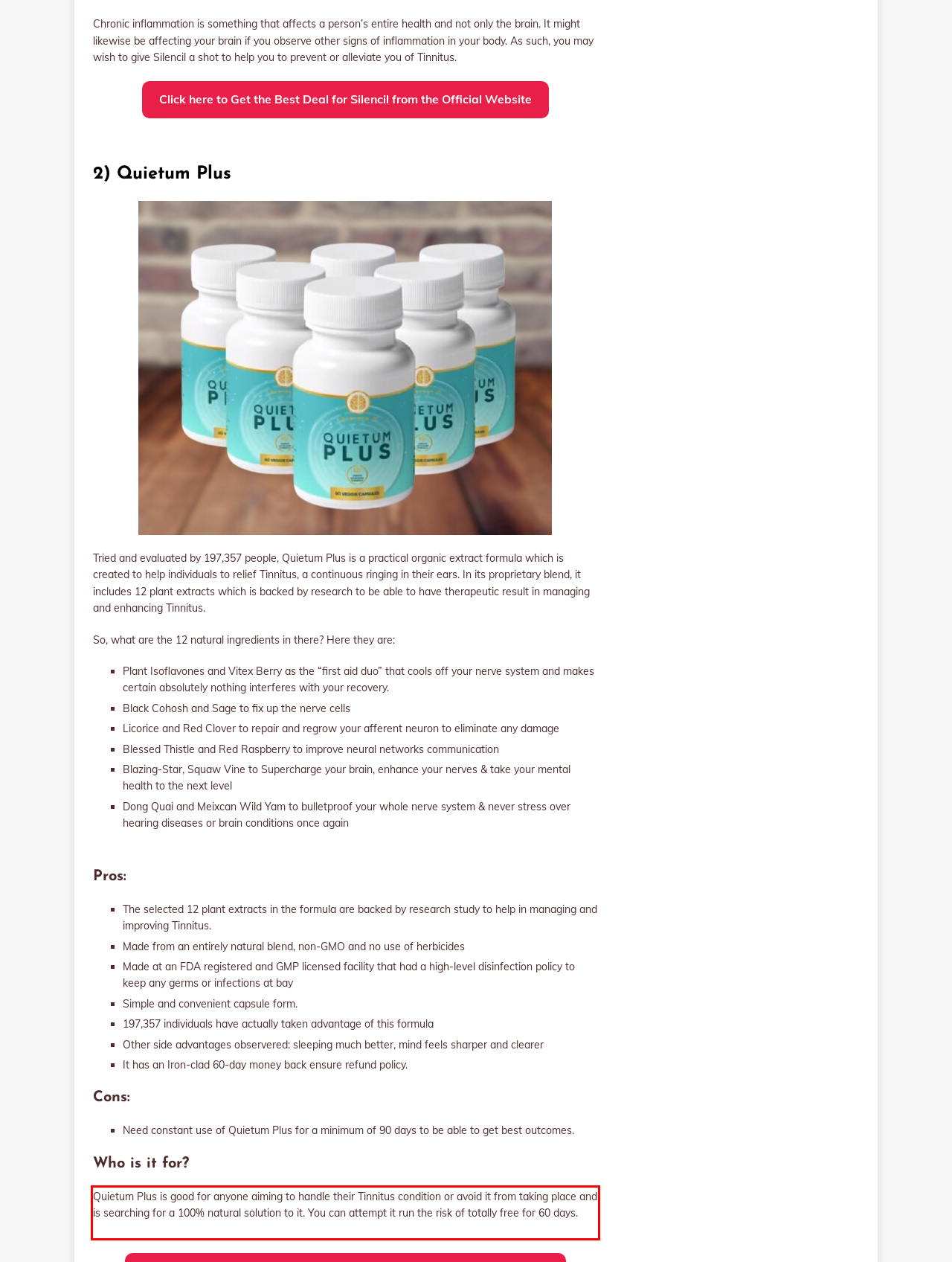You have a screenshot of a webpage with a UI element highlighted by a red bounding box. Use OCR to obtain the text within this highlighted area.

Quietum Plus is good for anyone aiming to handle their Tinnitus condition or avoid it from taking place and is searching for a 100% natural solution to it. You can attempt it run the risk of totally free for 60 days. how loud can tinnitus get